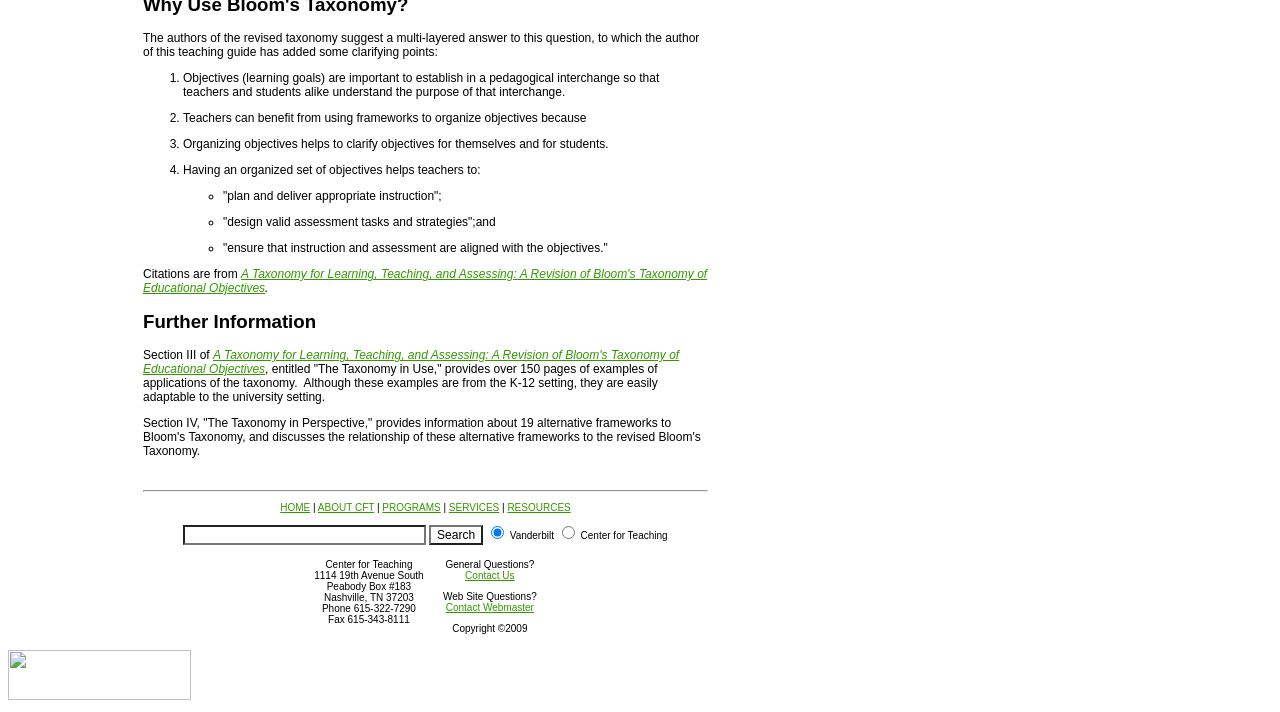Give a concise answer using only one word or phrase for this question:
What is the purpose of establishing objectives in a pedagogical interchange?

To understand the purpose of the interchange